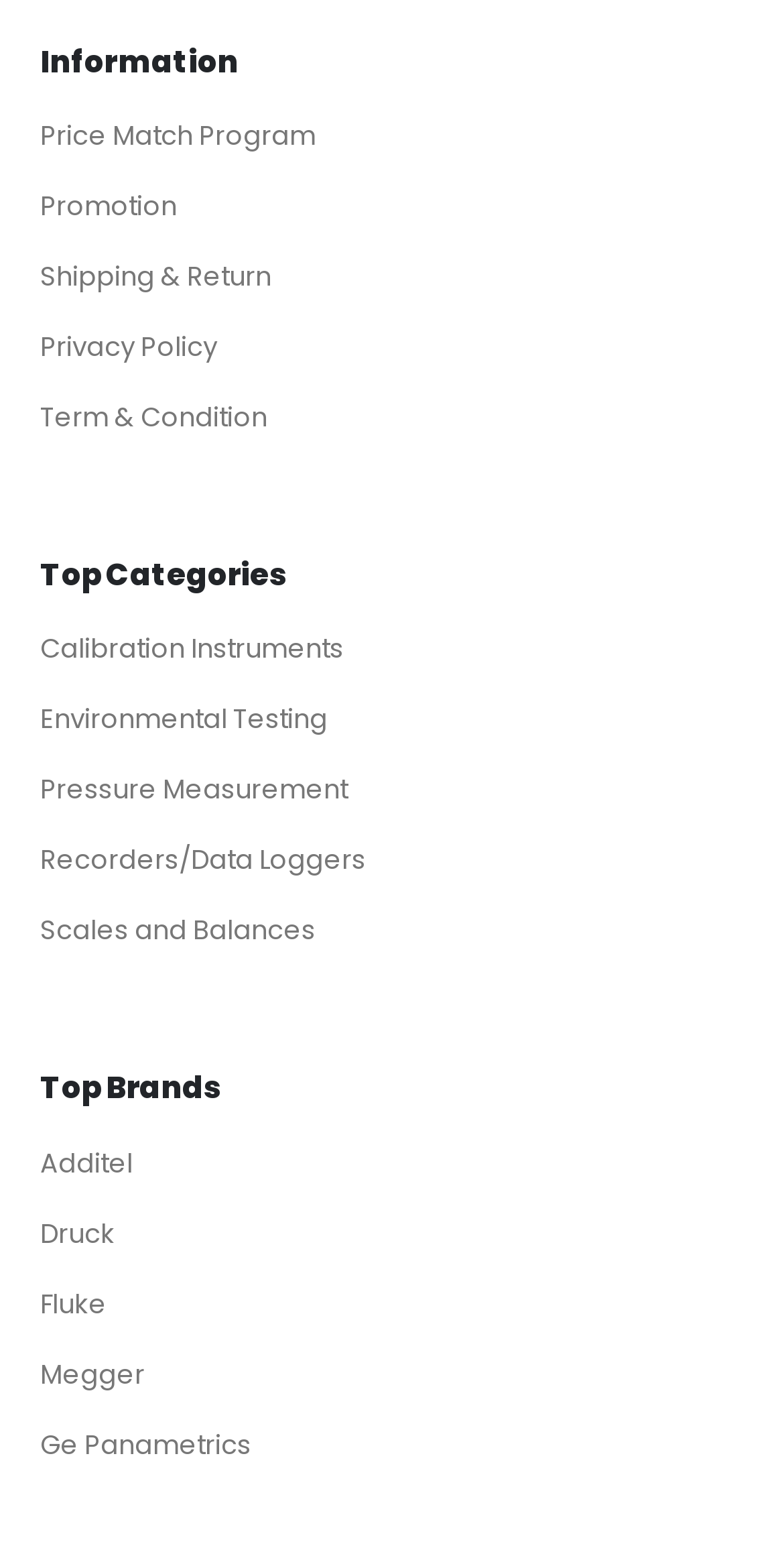Use a single word or phrase to answer the question:
How many brands are listed?

5